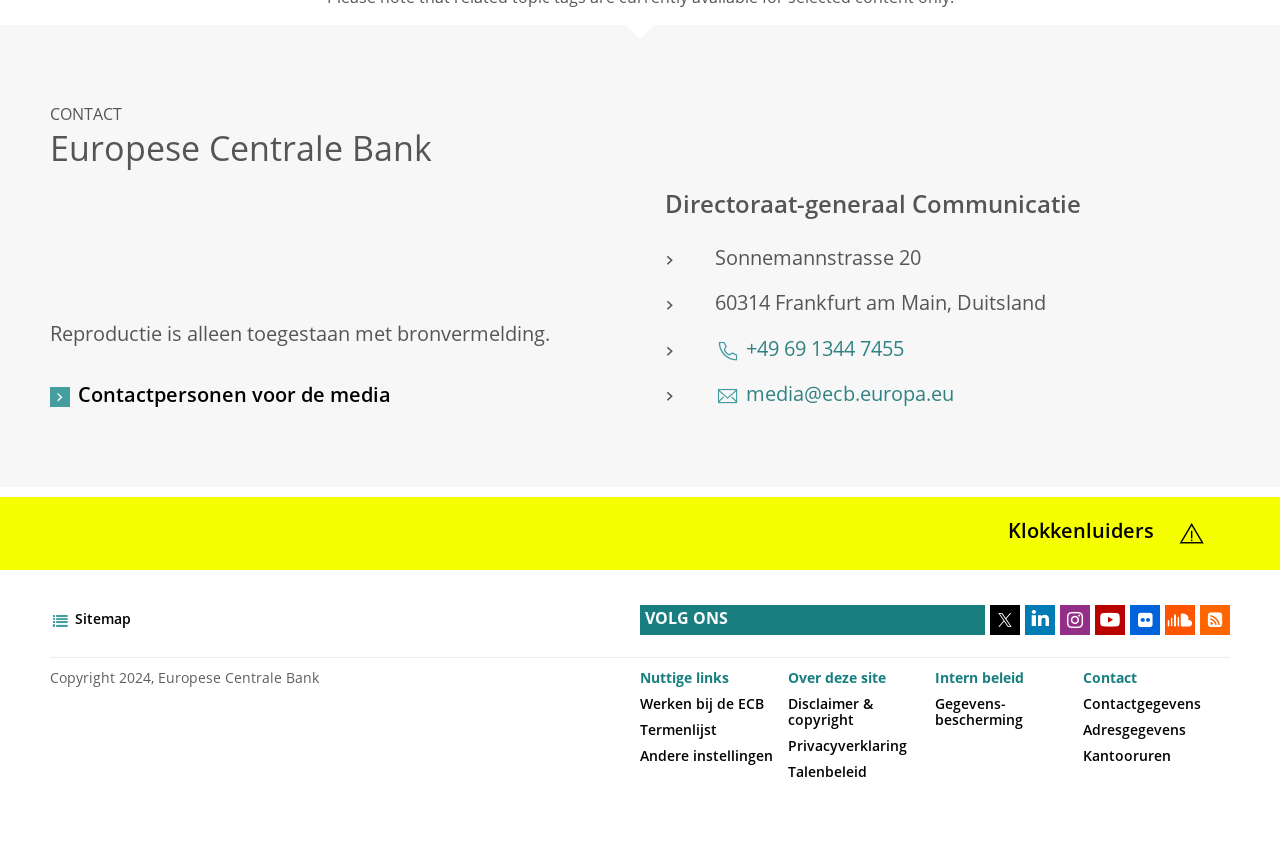What is the name of the bank?
Answer briefly with a single word or phrase based on the image.

Europese Centrale Bank